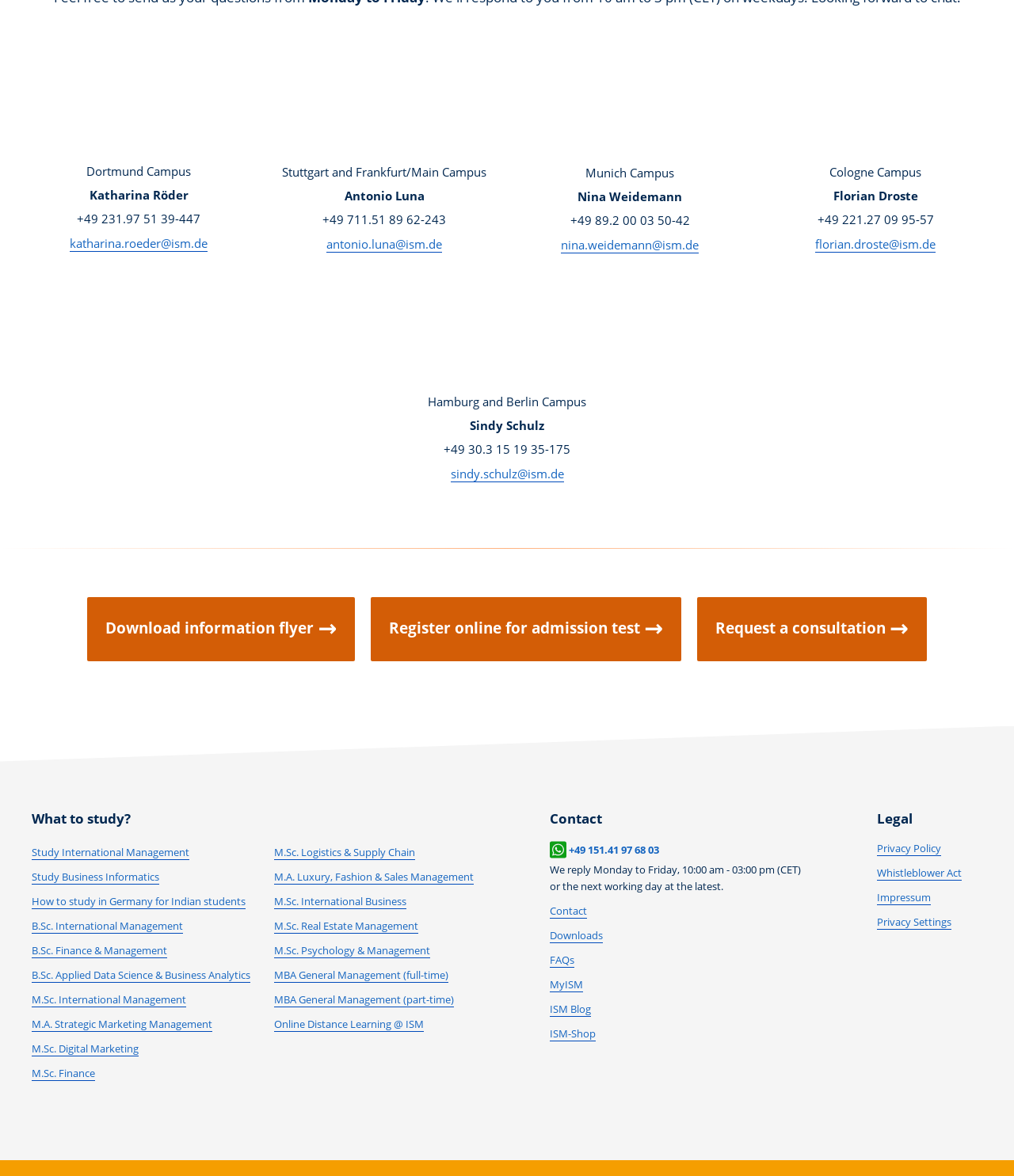Identify the bounding box coordinates for the region to click in order to carry out this instruction: "Contact". Provide the coordinates using four float numbers between 0 and 1, formatted as [left, top, right, bottom].

[0.542, 0.768, 0.579, 0.781]